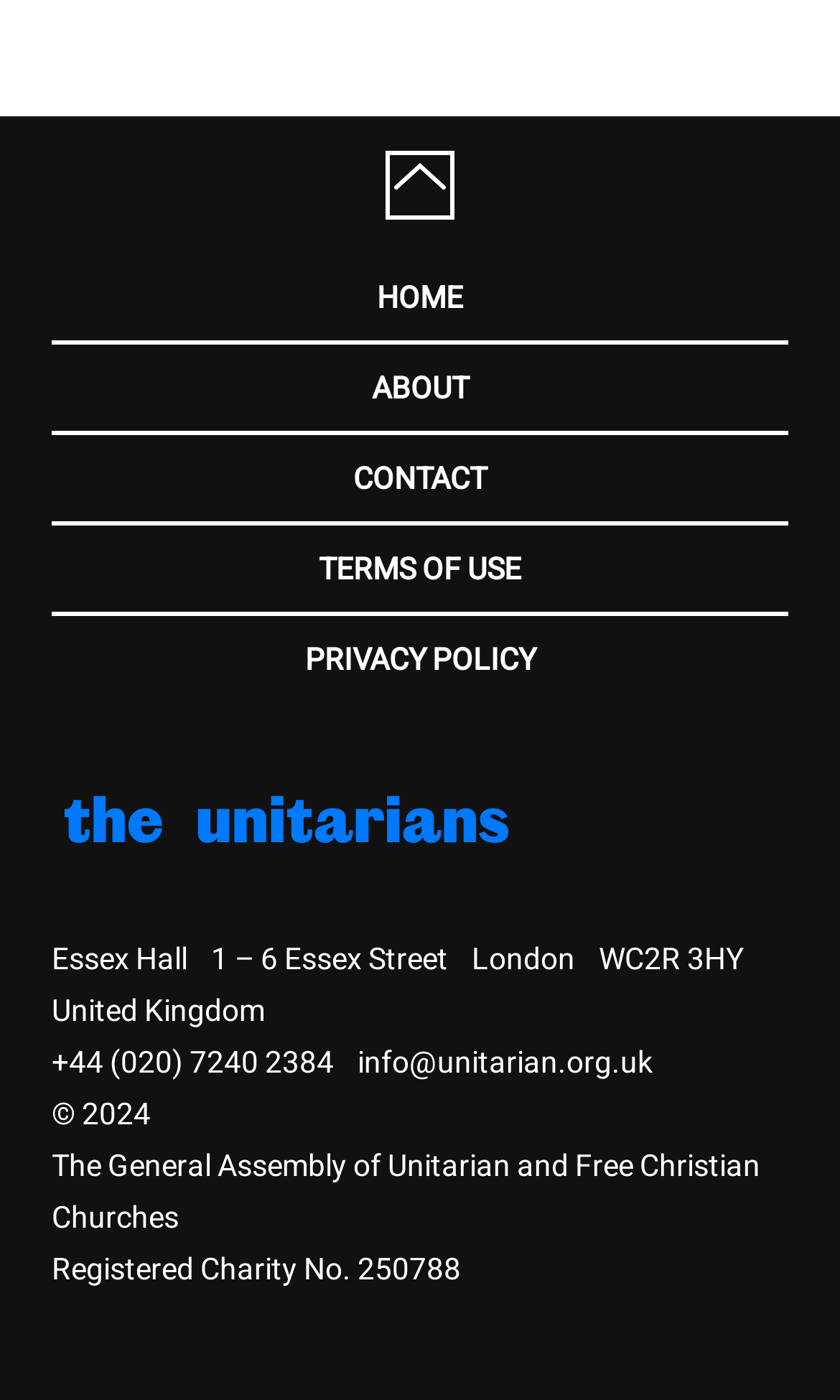Determine the bounding box coordinates of the region that needs to be clicked to achieve the task: "Browse The Rolling Stones".

None